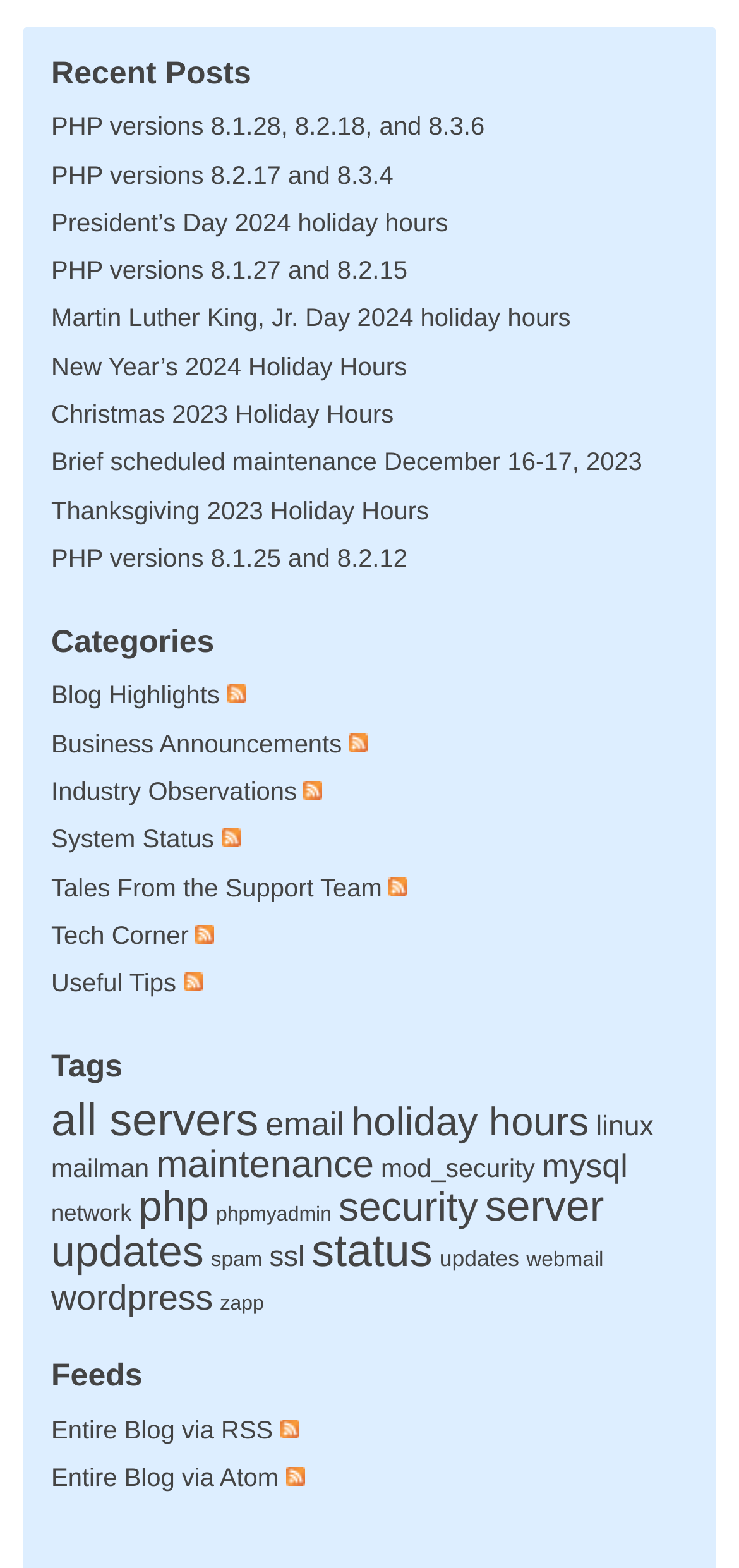Can you determine the bounding box coordinates of the area that needs to be clicked to fulfill the following instruction: "Browse posts under Blog Highlights category"?

[0.069, 0.434, 0.297, 0.453]